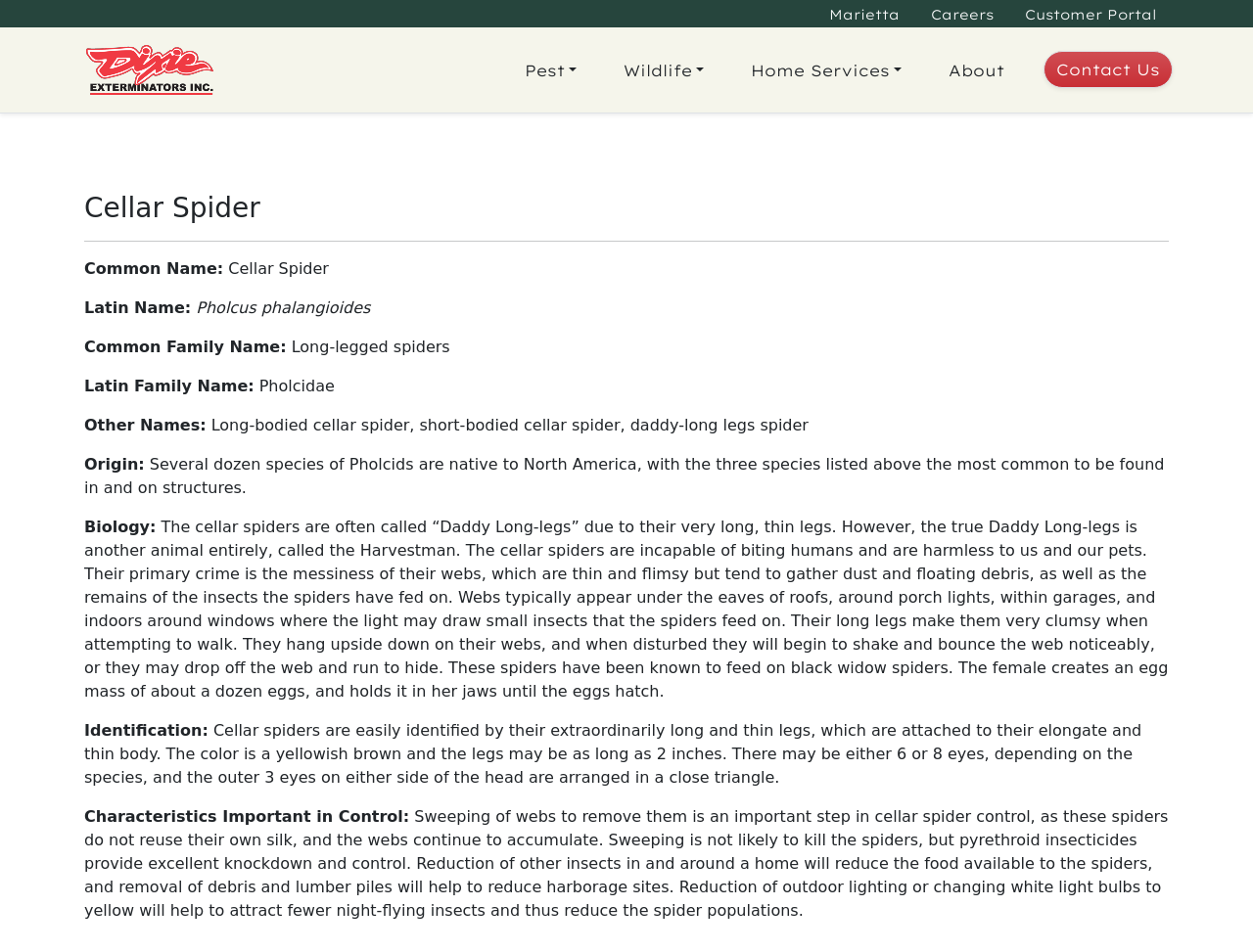Using the details in the image, give a detailed response to the question below:
How many eyes do cellar spiders have?

I found the answer by reading the 'Identification:' section, which mentions that cellar spiders have either 6 or 8 eyes, depending on the species.